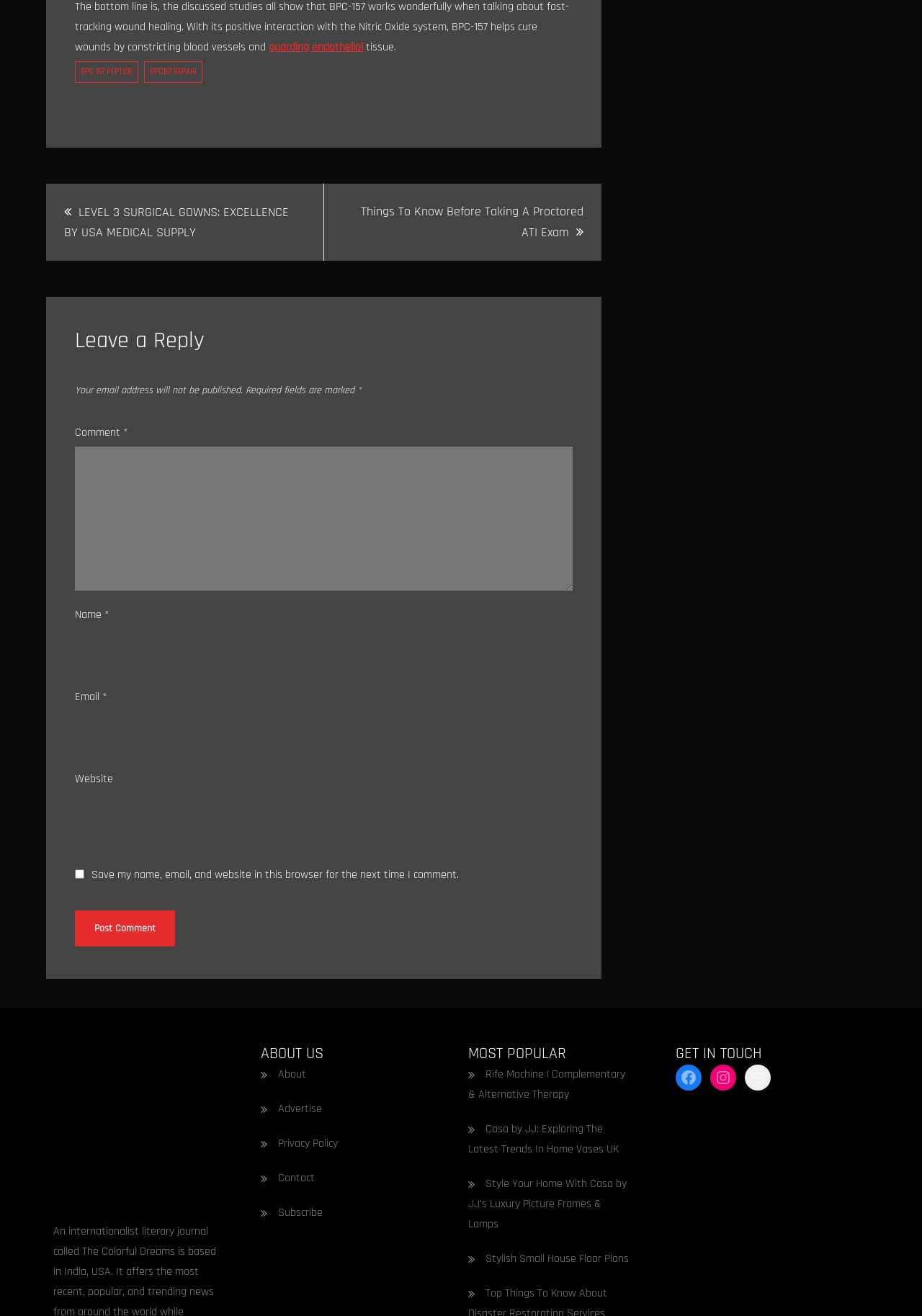What is the topic of the post with the link 'LEVEL 3 SURGICAL GOWNS: EXCELLENCE BY USA MEDICAL SUPPLY'?
Please provide a single word or phrase as your answer based on the image.

Surgical gowns